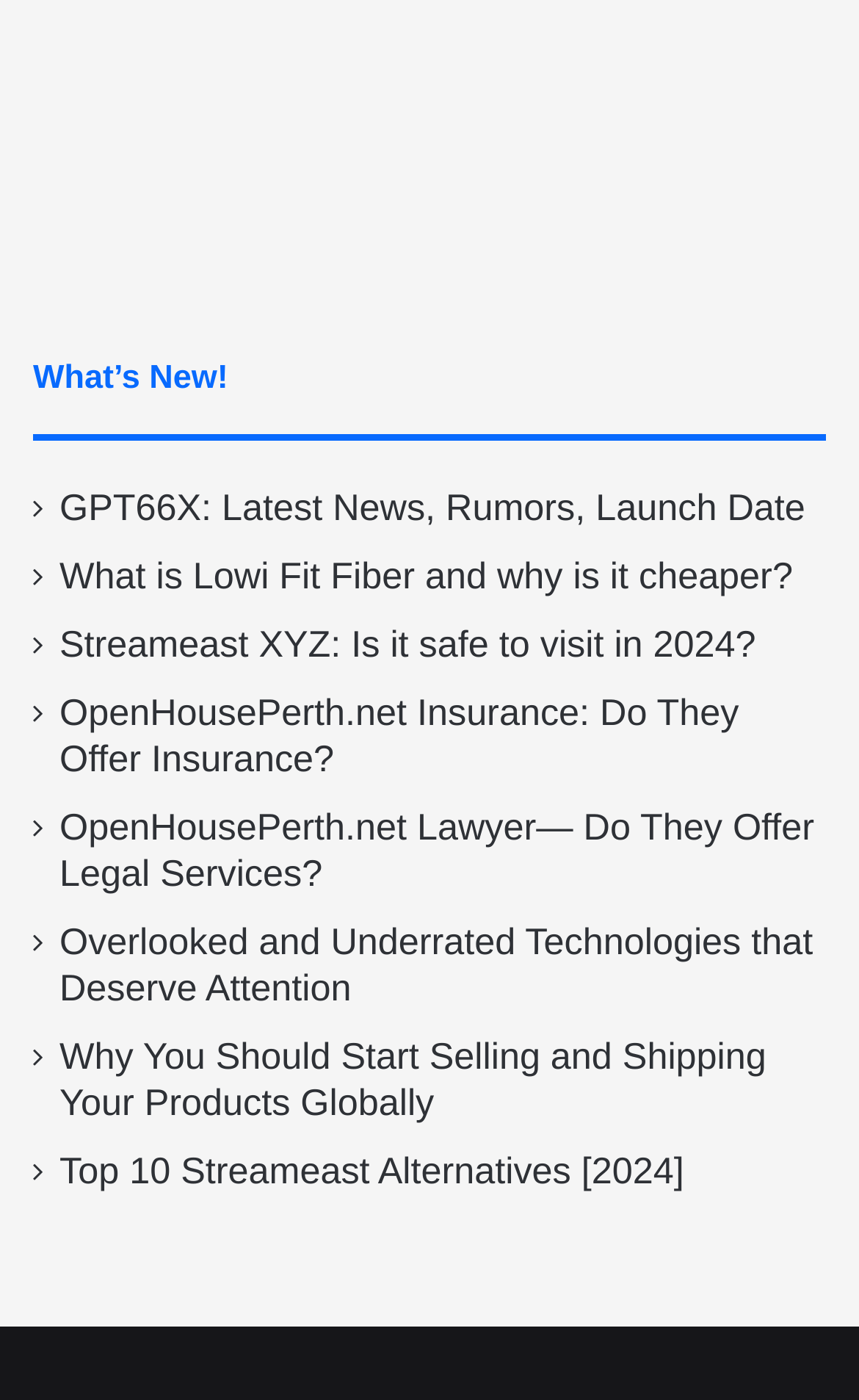What is the title of the section on the left side of the webpage? Examine the screenshot and reply using just one word or a brief phrase.

What’s New!